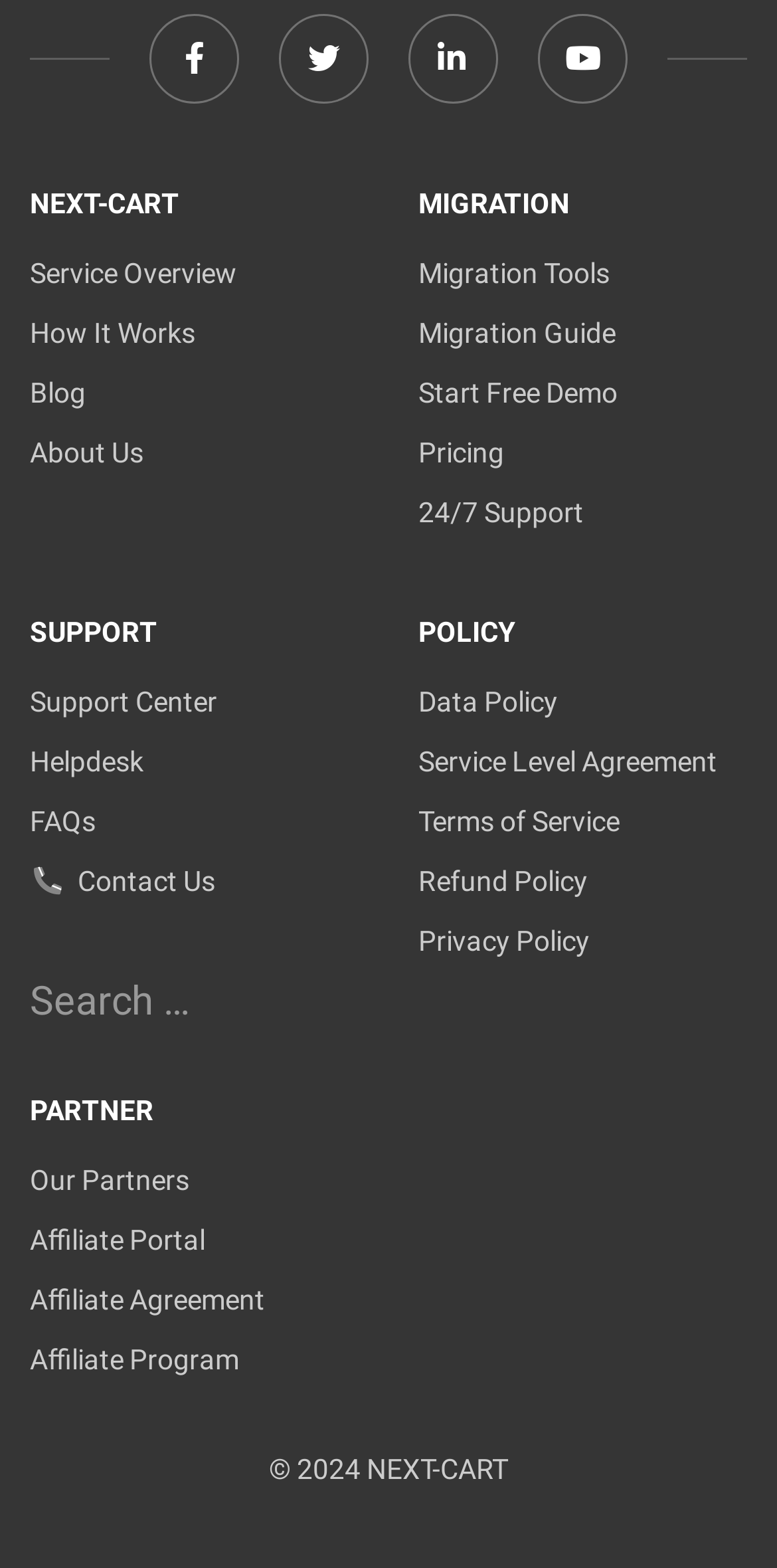From the image, can you give a detailed response to the question below:
What type of information can be found under the 'SUPPORT' section?

The 'SUPPORT' section, located at the top left of the webpage, provides links to support resources such as Support Center, Helpdesk, FAQs, and Contact Us.